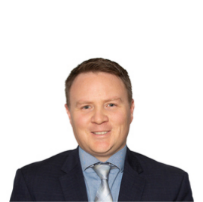How can one connect with Daniel?
Please look at the screenshot and answer using one word or phrase.

Via LinkedIn